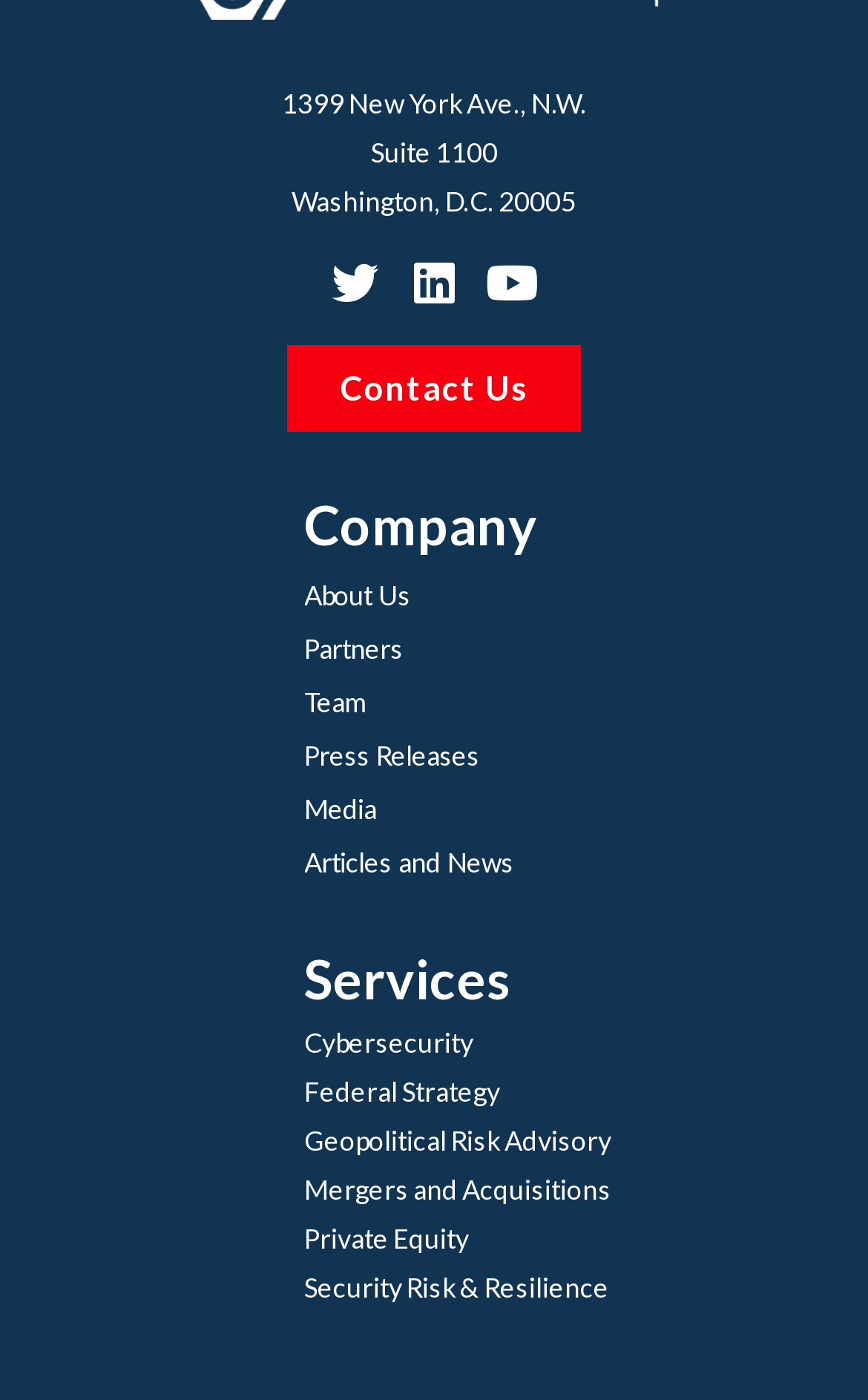Extract the bounding box coordinates for the described element: "Geopolitical Risk Advisory". The coordinates should be represented as four float numbers between 0 and 1: [left, top, right, bottom].

[0.35, 0.798, 1.0, 0.833]